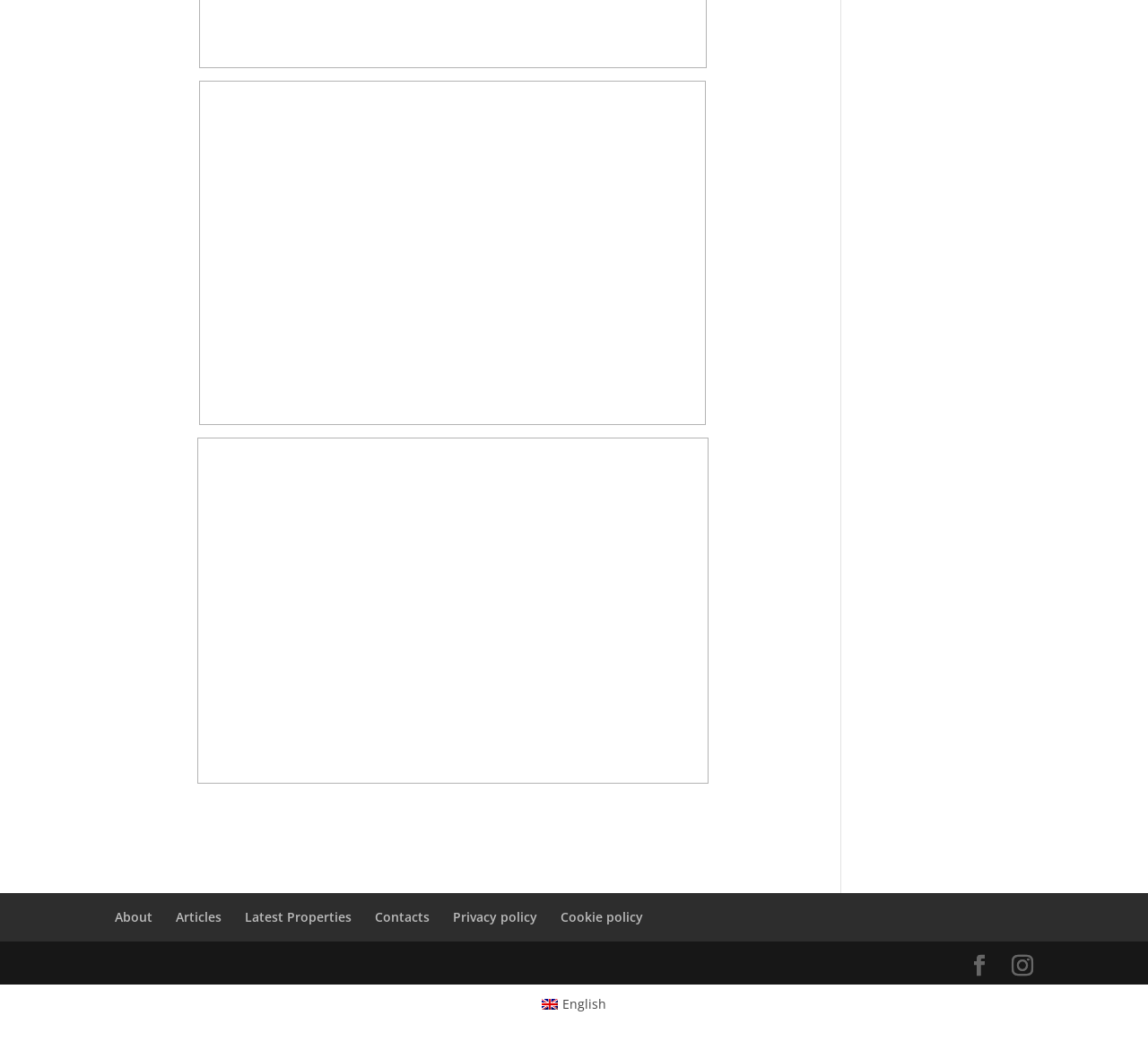Identify the bounding box coordinates of the part that should be clicked to carry out this instruction: "Read latest properties".

[0.213, 0.865, 0.306, 0.881]